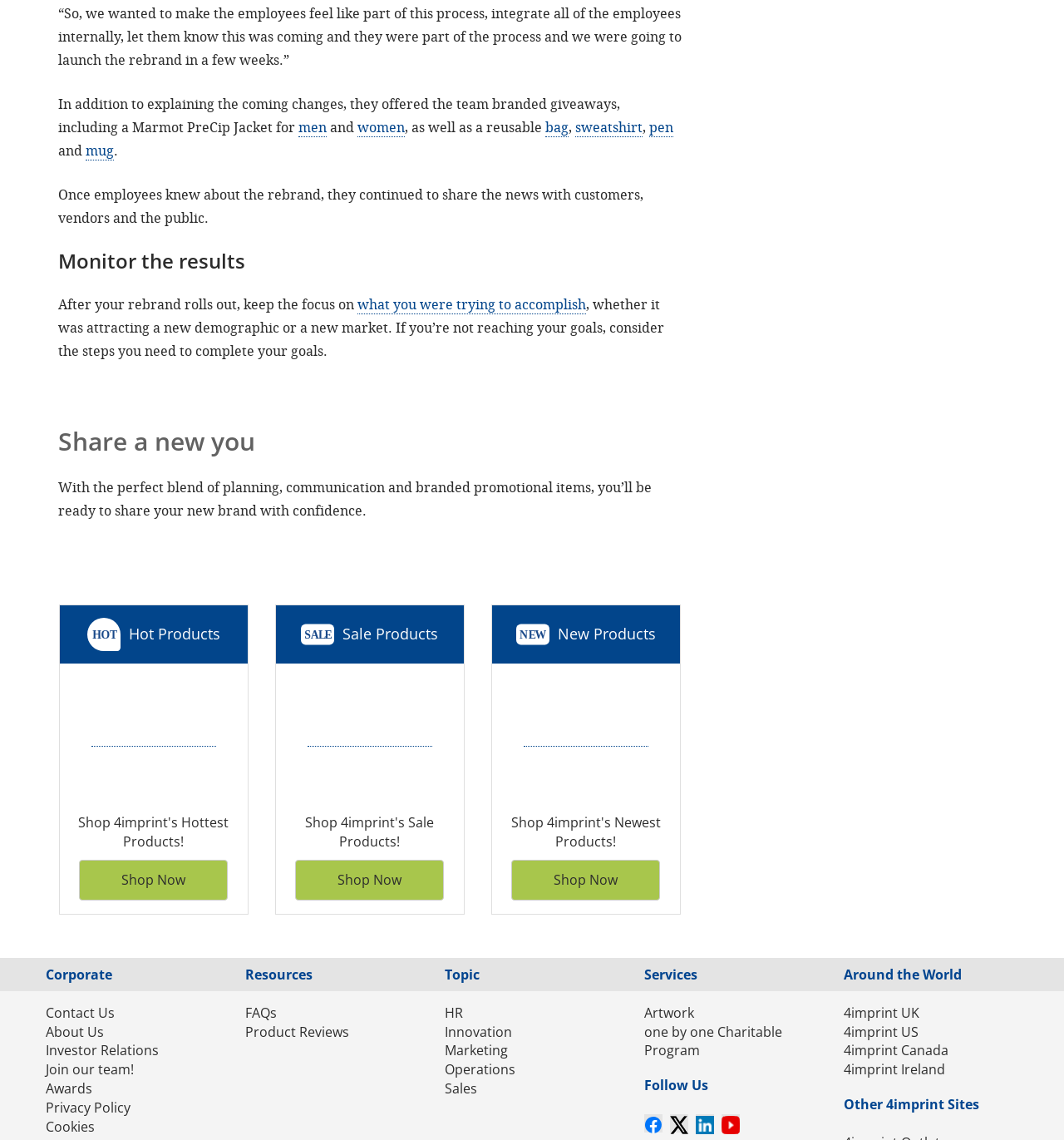Please identify the bounding box coordinates for the region that you need to click to follow this instruction: "Click on the 'BLOG' link".

None